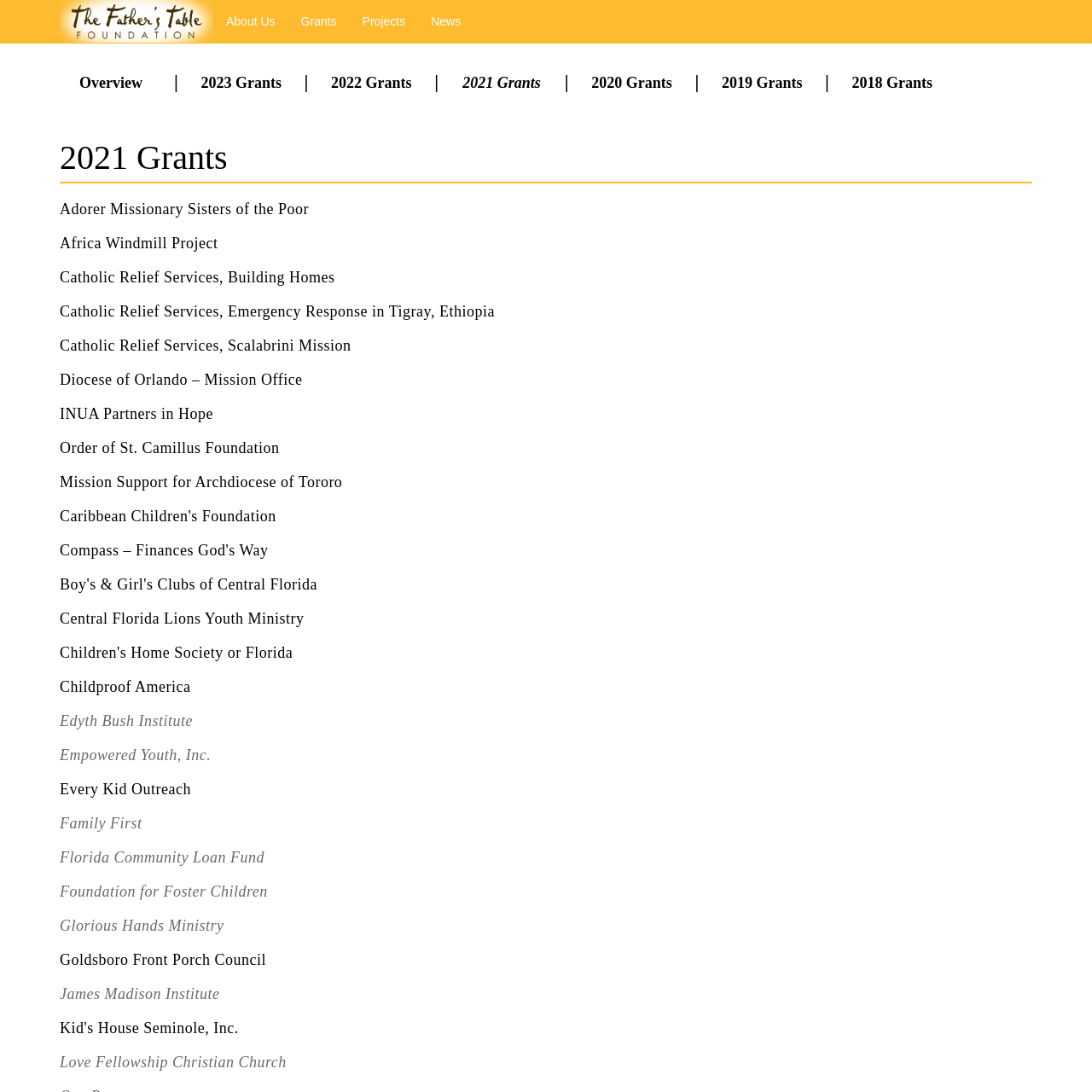Determine the bounding box coordinates of the clickable region to execute the instruction: "Learn about Adorer Missionary Sisters of the Poor". The coordinates should be four float numbers between 0 and 1, denoted as [left, top, right, bottom].

[0.055, 0.183, 0.283, 0.199]